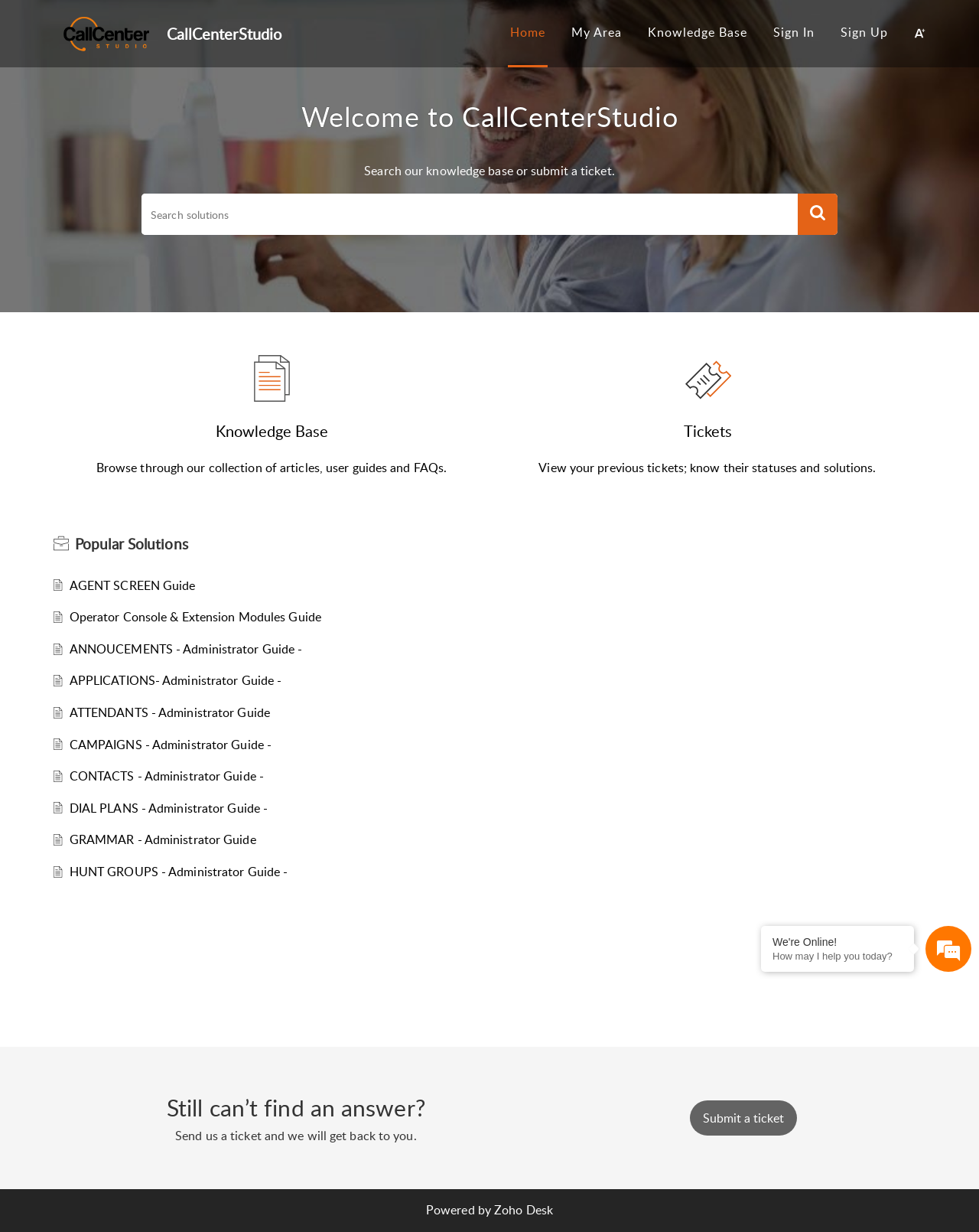Pinpoint the bounding box coordinates of the clickable area necessary to execute the following instruction: "Skip to Content". The coordinates should be given as four float numbers between 0 and 1, namely [left, top, right, bottom].

[0.016, 0.031, 0.172, 0.061]